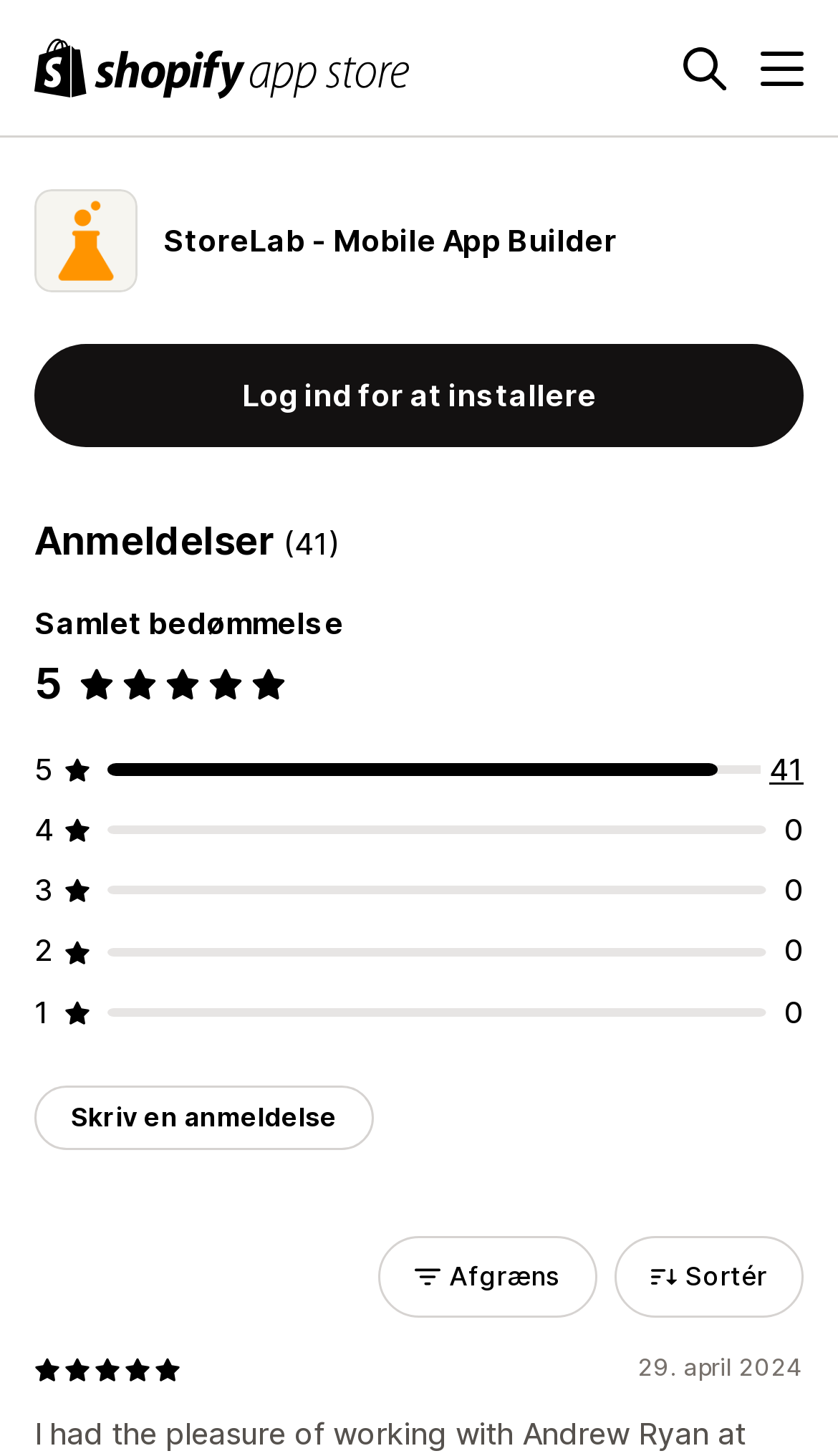Determine the bounding box coordinates of the UI element described by: "Skriv en anmeldelse".

[0.041, 0.746, 0.446, 0.79]